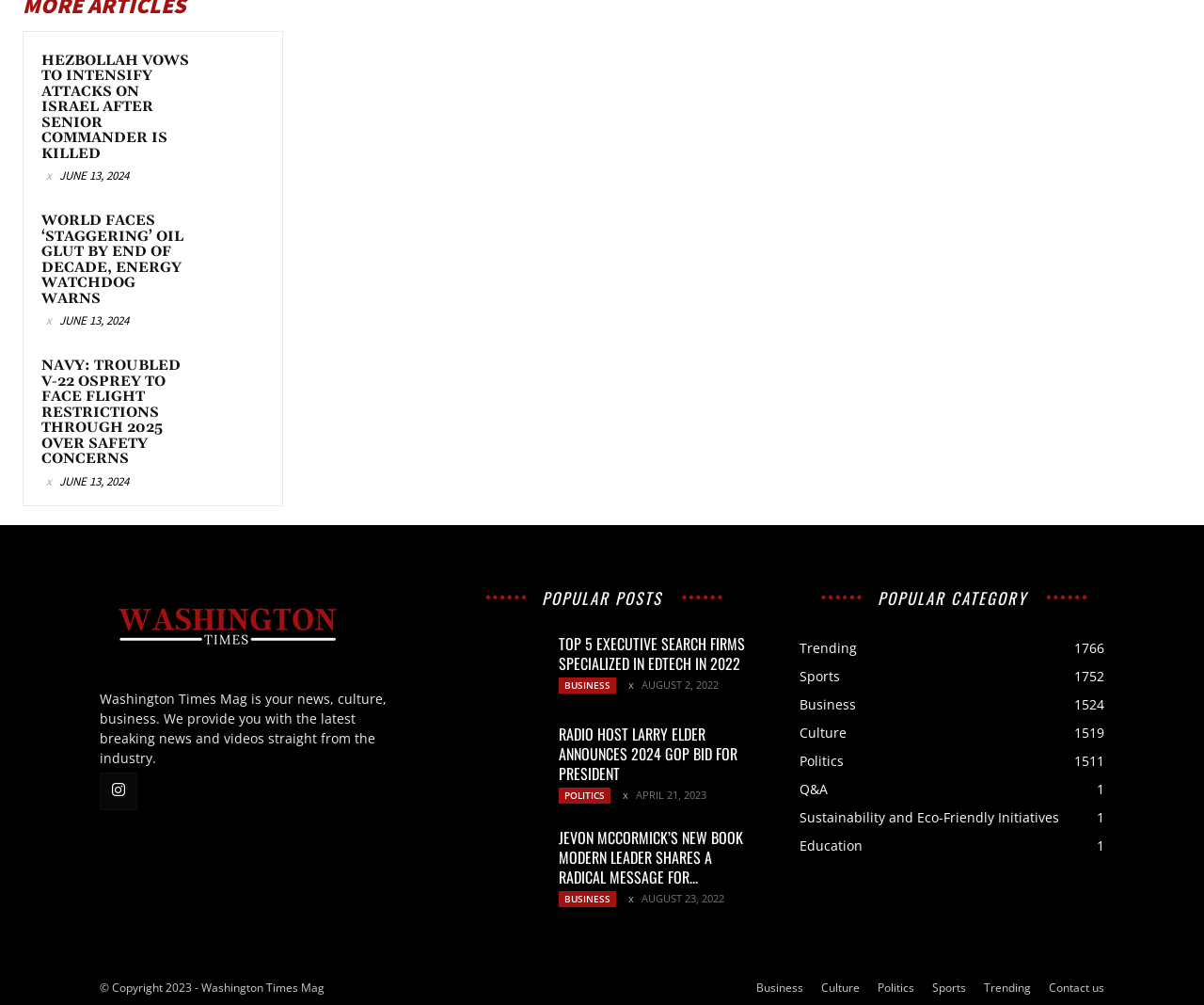Can you give a comprehensive explanation to the question given the content of the image?
How many categories are listed under 'POPULAR CATEGORY'?

I counted the number of link elements under the heading '•••••• POPULAR CATEGORY ••••••', which are 'Trending 1766', 'Sports 1752', 'Business 1524', 'Culture 1519', 'Politics 1511', 'Q&A 1', and 'Sustainability and Eco-Friendly Initiatives 1'. Therefore, there are 7 categories listed under 'POPULAR CATEGORY'.